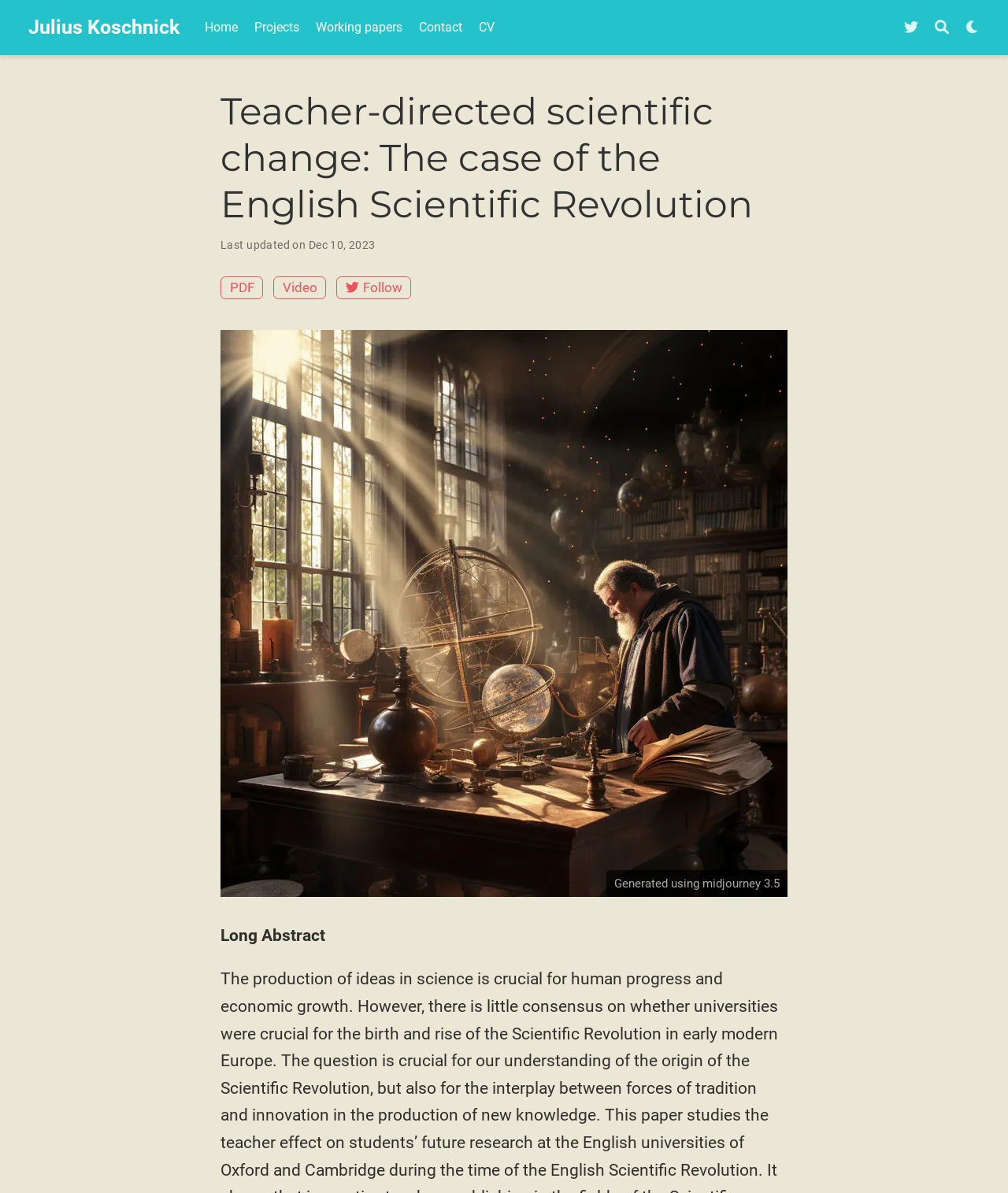Locate the bounding box coordinates of the element you need to click to accomplish the task described by this instruction: "download PDF".

[0.219, 0.232, 0.261, 0.251]